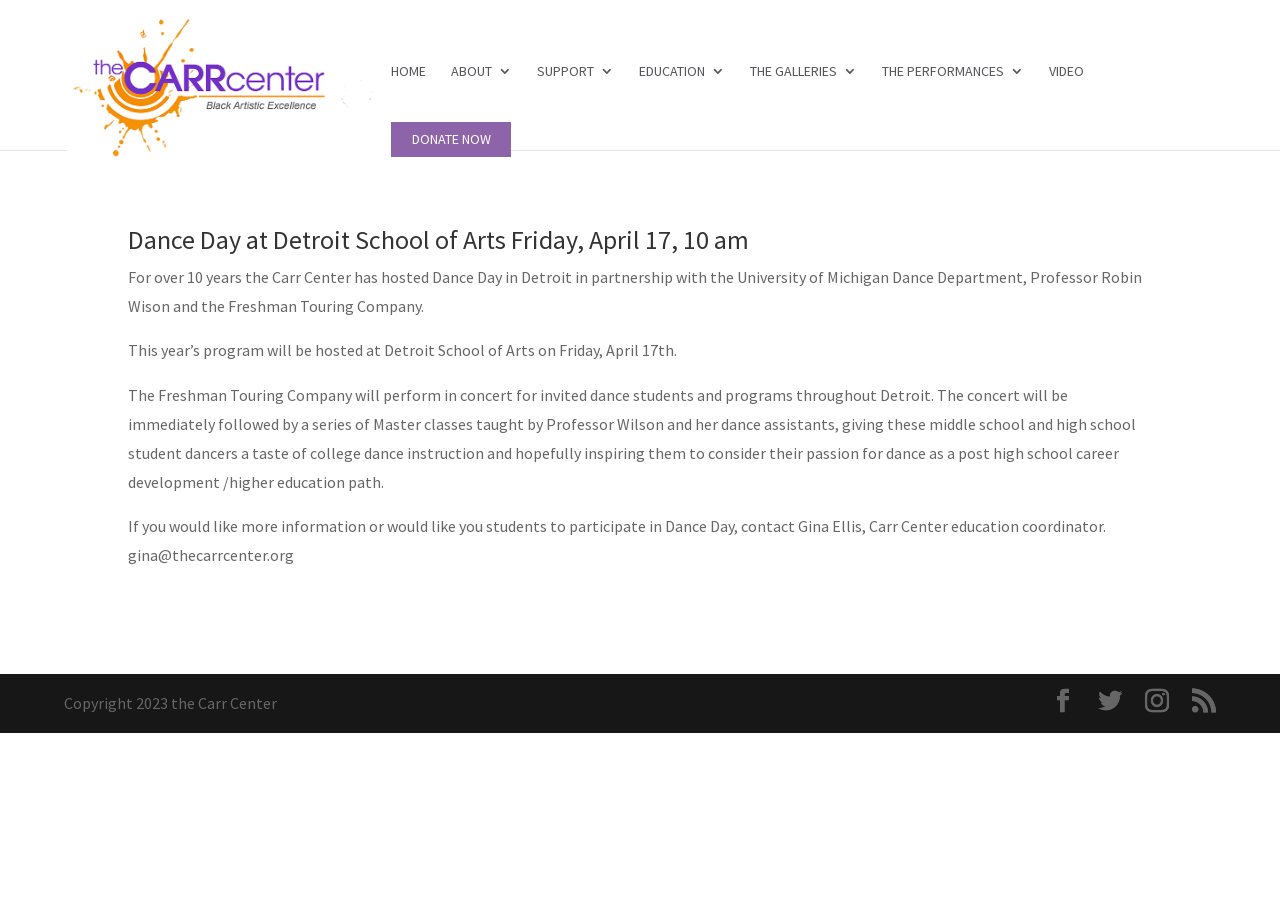Consider the image and give a detailed and elaborate answer to the question: 
What is the partner of the Carr Center for Dance Day?

I found the partner by reading the StaticText element with the text 'For over 10 years the Carr Center has hosted Dance Day in Detroit in partnership with the University of Michigan Dance Department, Professor Robin Wison and the Freshman Touring Company.' which is a child element of the article element.